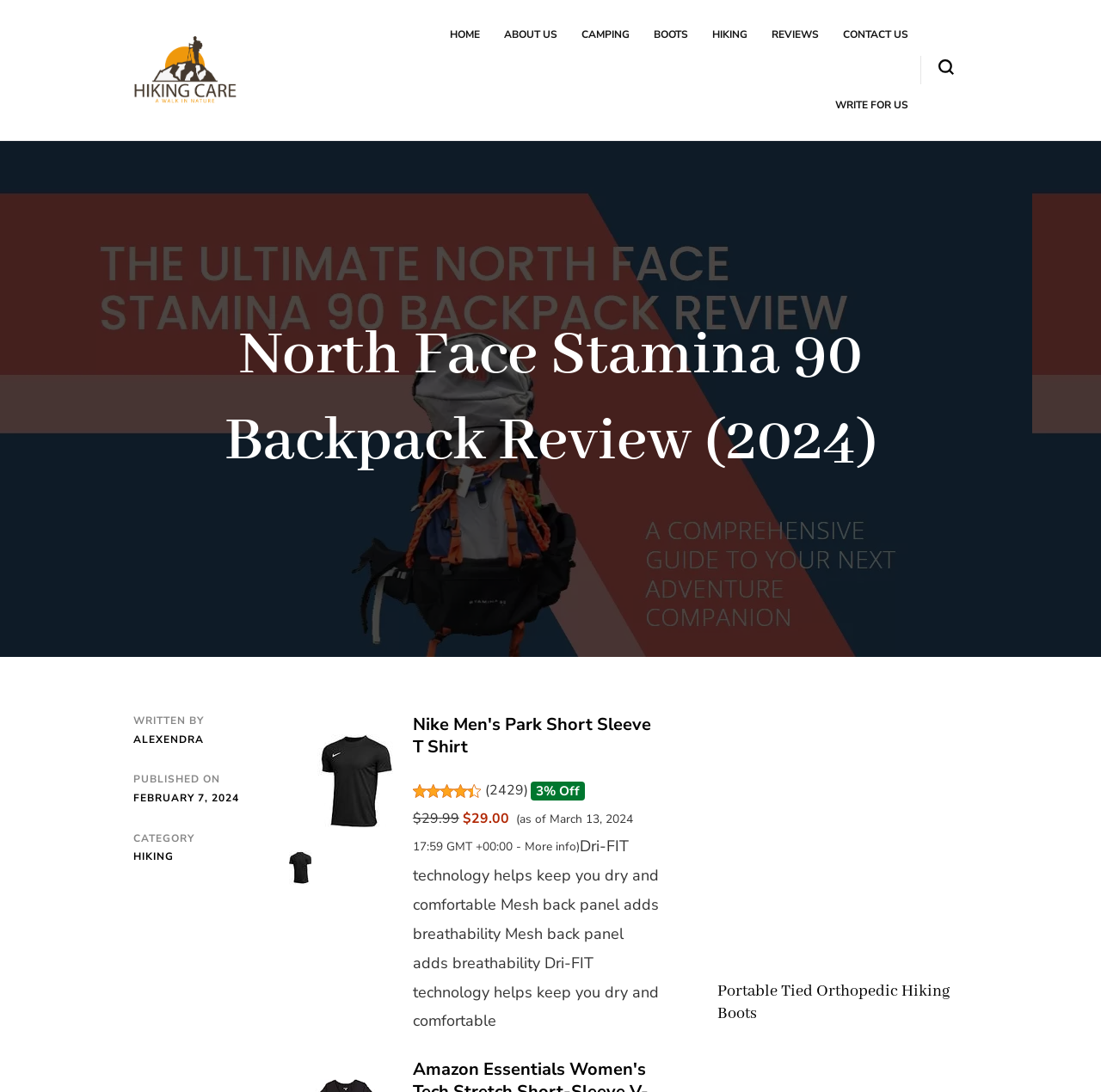Produce an elaborate caption capturing the essence of the webpage.

This webpage is a review of the North Face Stamina 90 Backpack, specifically focusing on its durability, functionality, and performance for outdoor adventures. At the top left corner, there is a hiking logo image with a link to "Hiking care". Next to it, there is a navigation menu with links to "HOME", "ABOUT US", "CAMPING", "BOOTS", "HIKING", "REVIEWS", "CONTACT US", and "WRITE FOR US". 

Below the navigation menu, there is a heading that reads "North Face Stamina 90 Backpack Review (2024)". Underneath the heading, there is information about the author, "ALEXENDRA", and the publication date, "FEBRUARY 7, 2024". The category of the review is "HIKING".

The main content of the review is divided into sections. On the left side, there is a table with a link to "Nike Men's Park Short Sleeve T Shirt" and its rating, "4.4 out of 5 stars", along with the number of reviews, "2429". There is also a promotion of "3% Off" and the prices "$29.99" and "$29.00". 

On the right side, there is a section with a heading "Nike Men's Park Short Sleeve T Shirt" and a link to the product. Below it, there is a description of the product, mentioning its features such as "Dri-FIT technology" and "Mesh back panel adds breathability".

At the bottom of the page, there is a link to "Portable Tied Orthopedic Hiking Boots" with an image of the product.